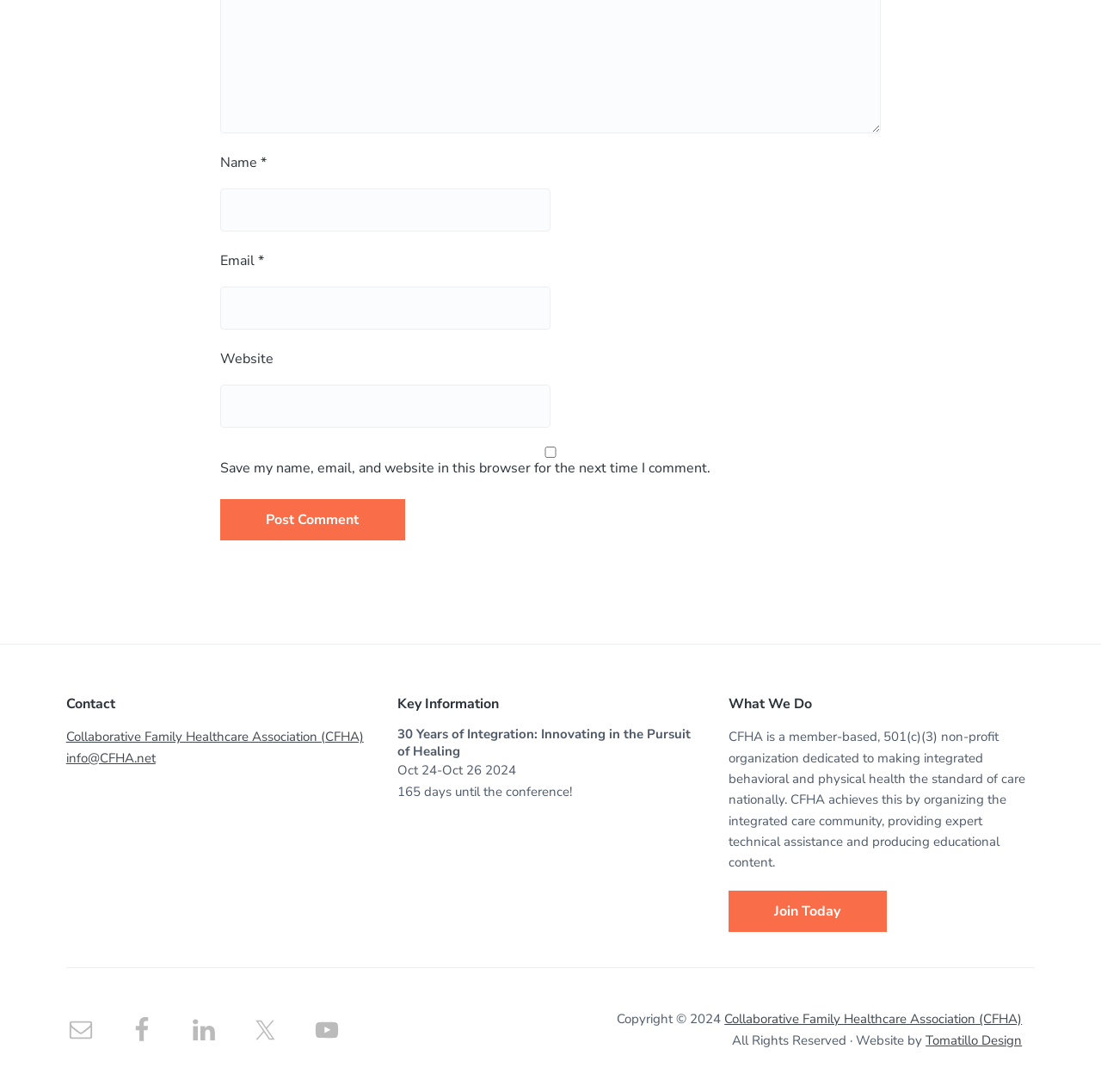Please analyze the image and provide a thorough answer to the question:
What is the year of the conference?

I found the answer by looking at the text 'Oct 24-Oct 26 2024' which is under the heading 'Key Information'.